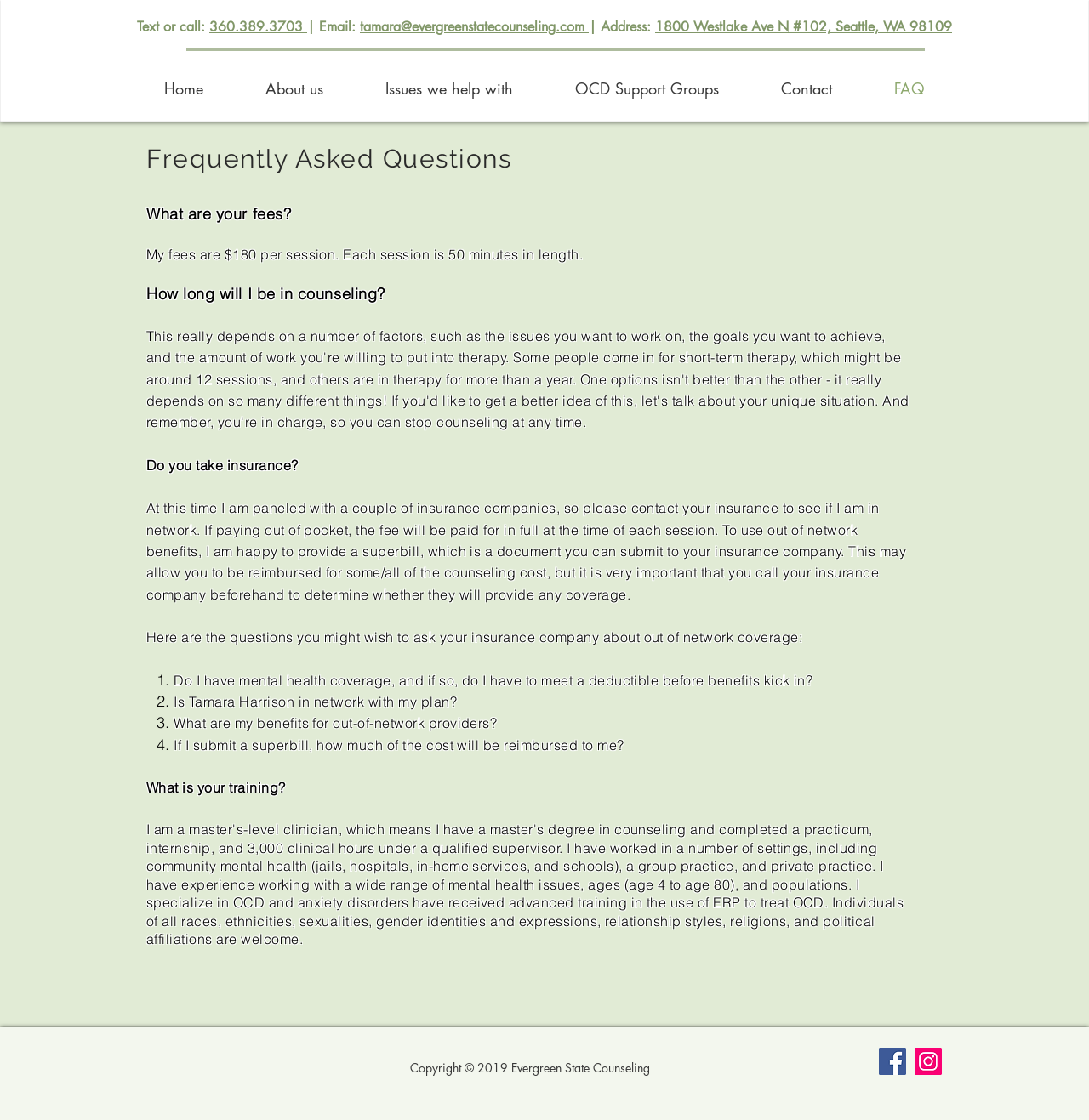What is the phone number to contact Evergreen State Counseling?
Please provide a full and detailed response to the question.

The phone number can be found in the heading at the top of the page, which contains the contact information, including the phone number, email, and address.